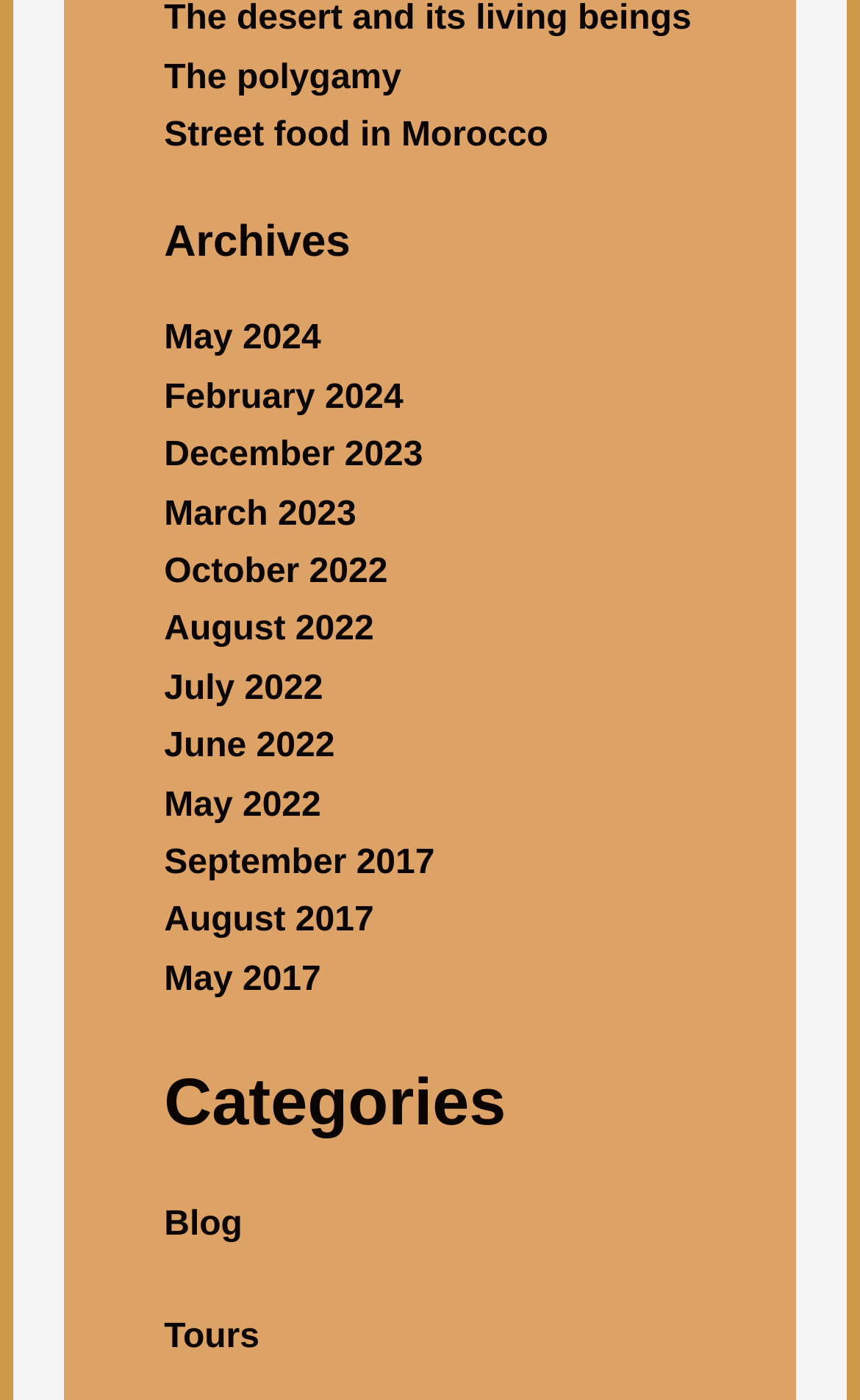Please identify the bounding box coordinates of the element I need to click to follow this instruction: "Select the 'May 2024' archive".

[0.191, 0.229, 0.373, 0.256]